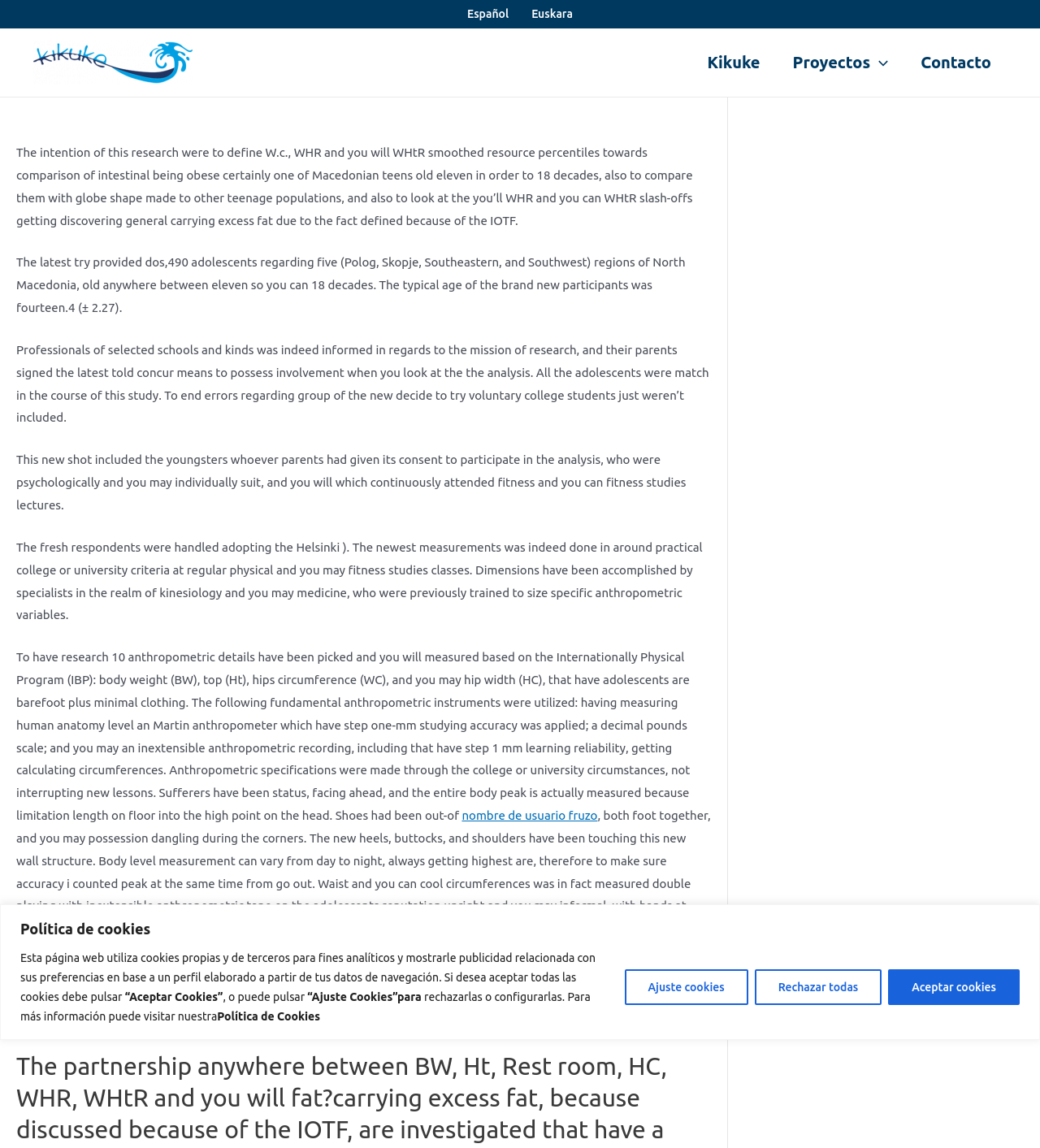How were waist and hip circumferences measured?
Can you provide an in-depth and detailed response to the question?

Waist and hip circumferences were measured twice using an inextensible anthropometric tape, with the adolescents standing upright and relaxed, with hands at sides and legs arranged close together. Waist circumference was measured halfway between the lower edge of the rib cage and the higher border of the iliac crest, after normal exhalation.